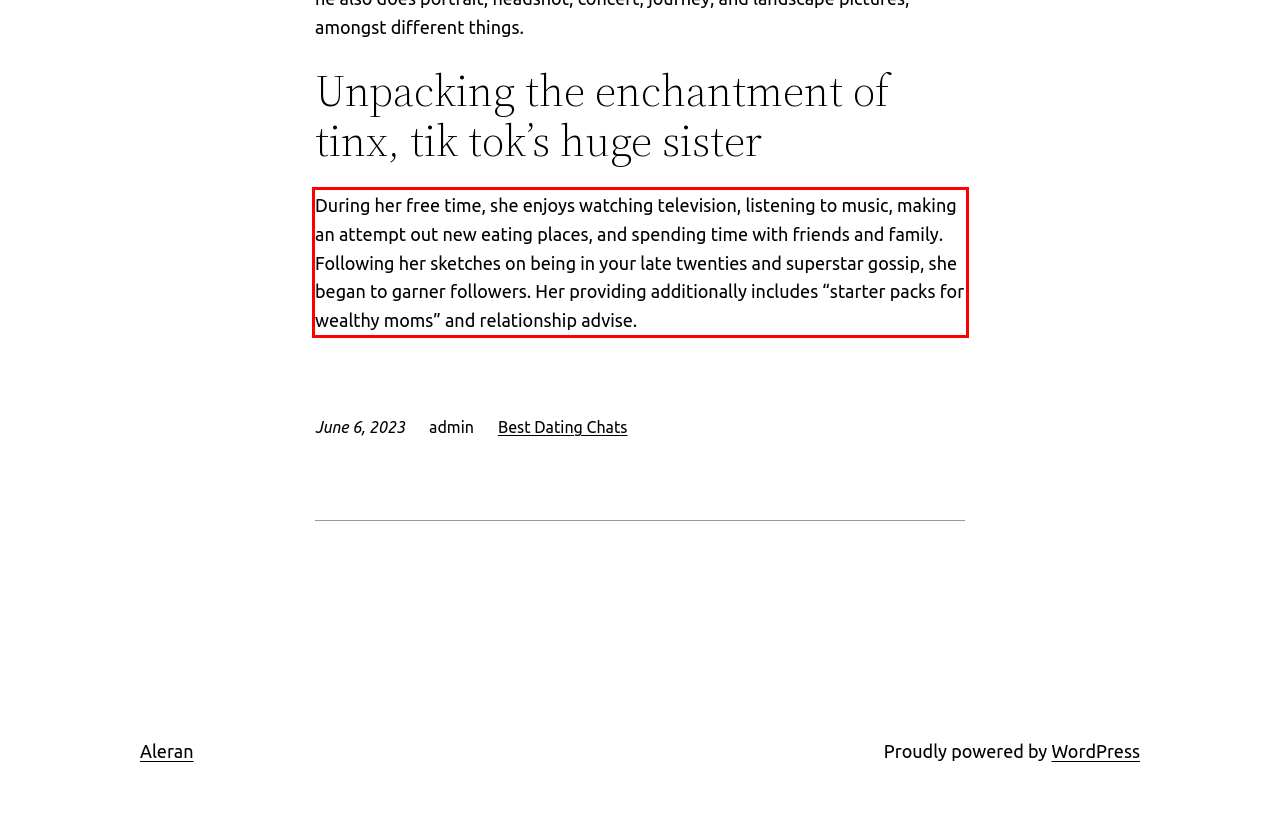Identify and extract the text within the red rectangle in the screenshot of the webpage.

During her free time, she enjoys watching television, listening to music, making an attempt out new eating places, and spending time with friends and family. Following her sketches on being in your late twenties and superstar gossip, she began to garner followers. Her providing additionally includes “starter packs for wealthy moms” and relationship advise.